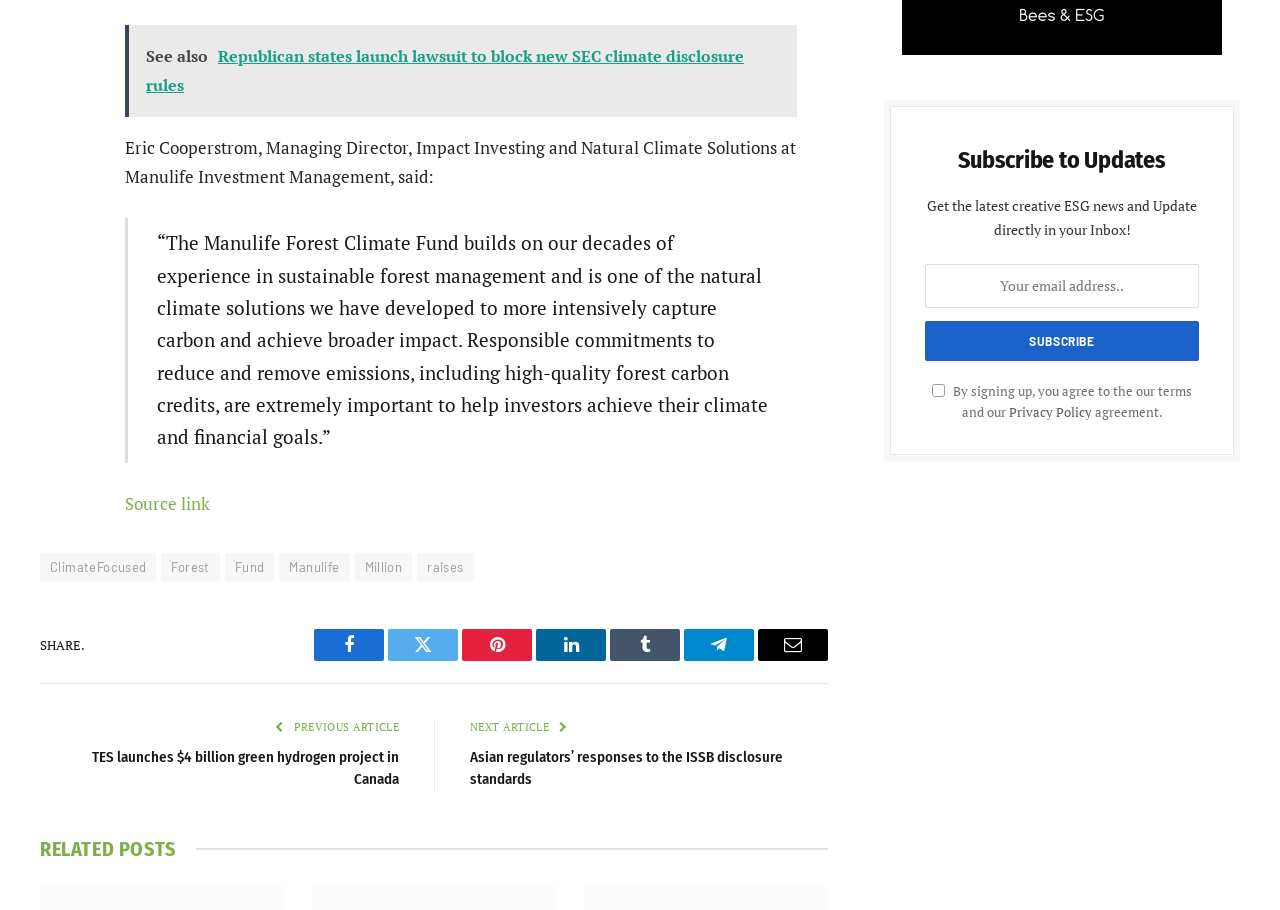Please determine the bounding box coordinates of the area that needs to be clicked to complete this task: 'Click on the link to read the source'. The coordinates must be four float numbers between 0 and 1, formatted as [left, top, right, bottom].

[0.098, 0.54, 0.164, 0.565]